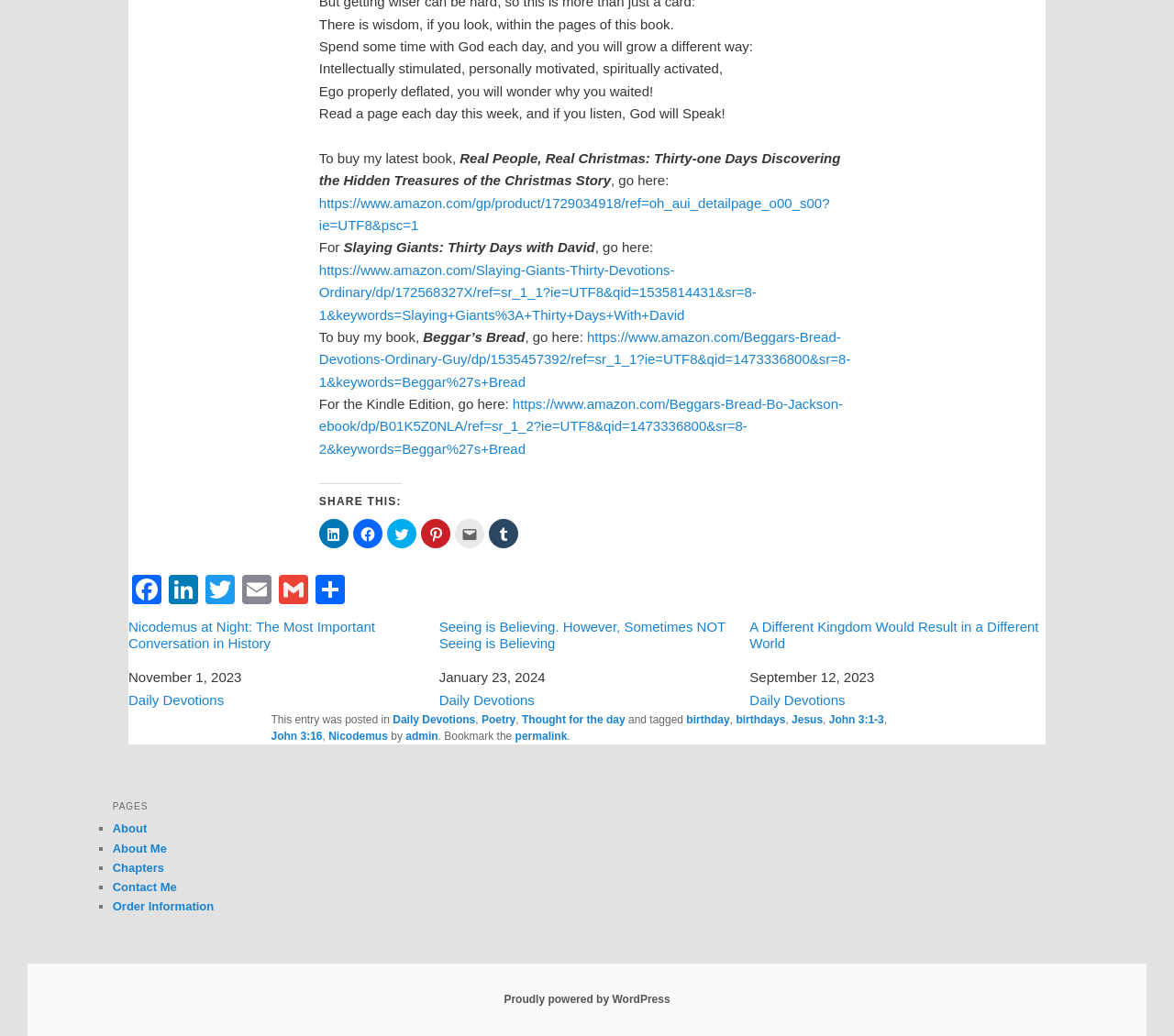Can you pinpoint the bounding box coordinates for the clickable element required for this instruction: "Click on santiago's link"? The coordinates should be four float numbers between 0 and 1, i.e., [left, top, right, bottom].

None